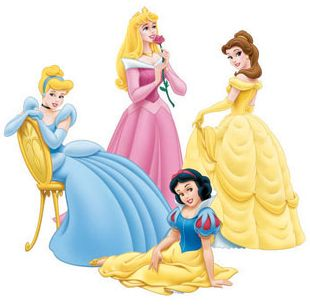Please provide a one-word or short phrase answer to the question:
What color is Belle's ball gown?

Yellow